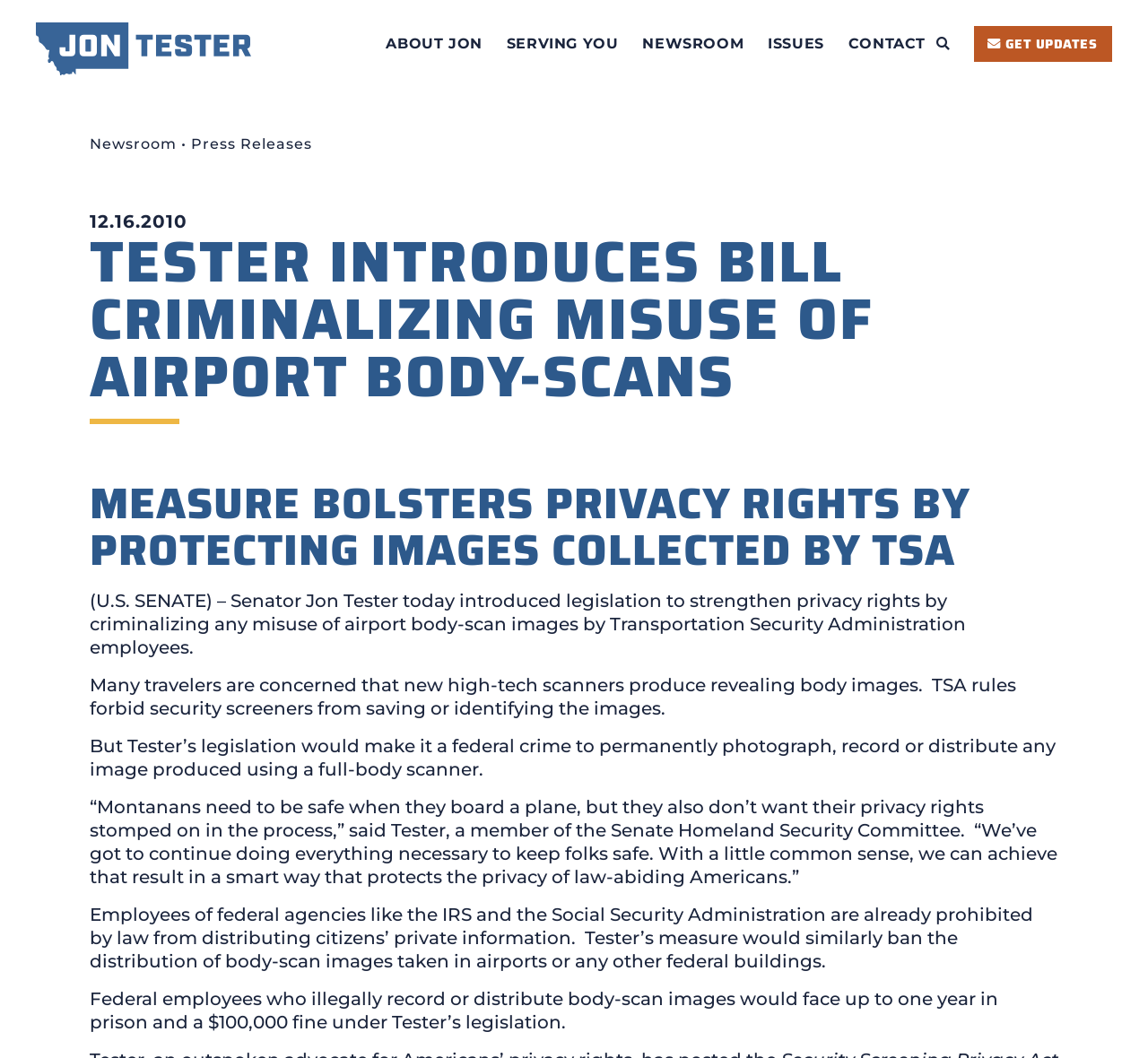What is Senator Jon Tester trying to strengthen?
Answer the question in a detailed and comprehensive manner.

Based on the webpage content, Senator Jon Tester is introducing legislation to strengthen privacy rights by criminalizing any misuse of airport body-scan images by Transportation Security Administration employees.